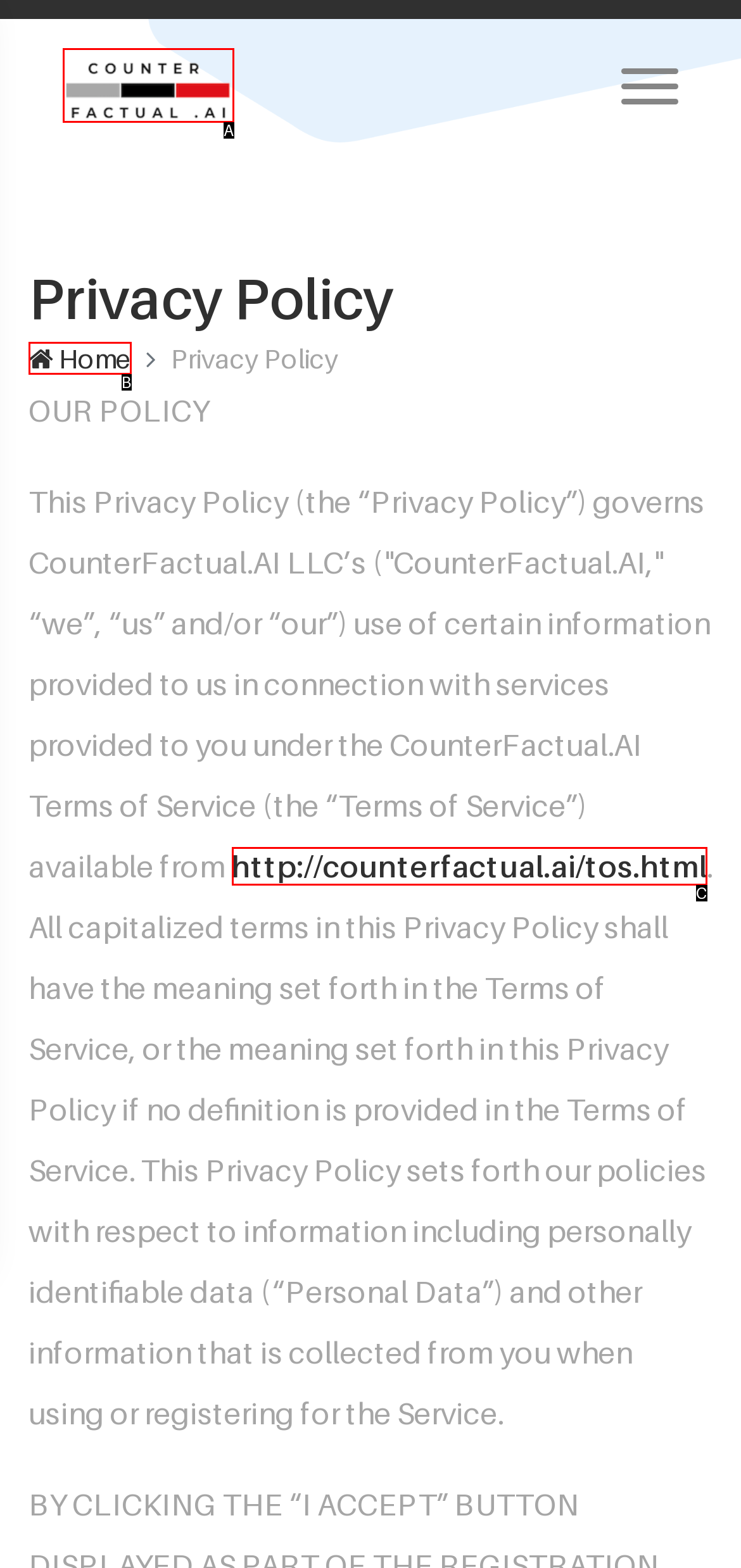Find the option that aligns with: http://counterfactual.ai/tos.html
Provide the letter of the corresponding option.

C